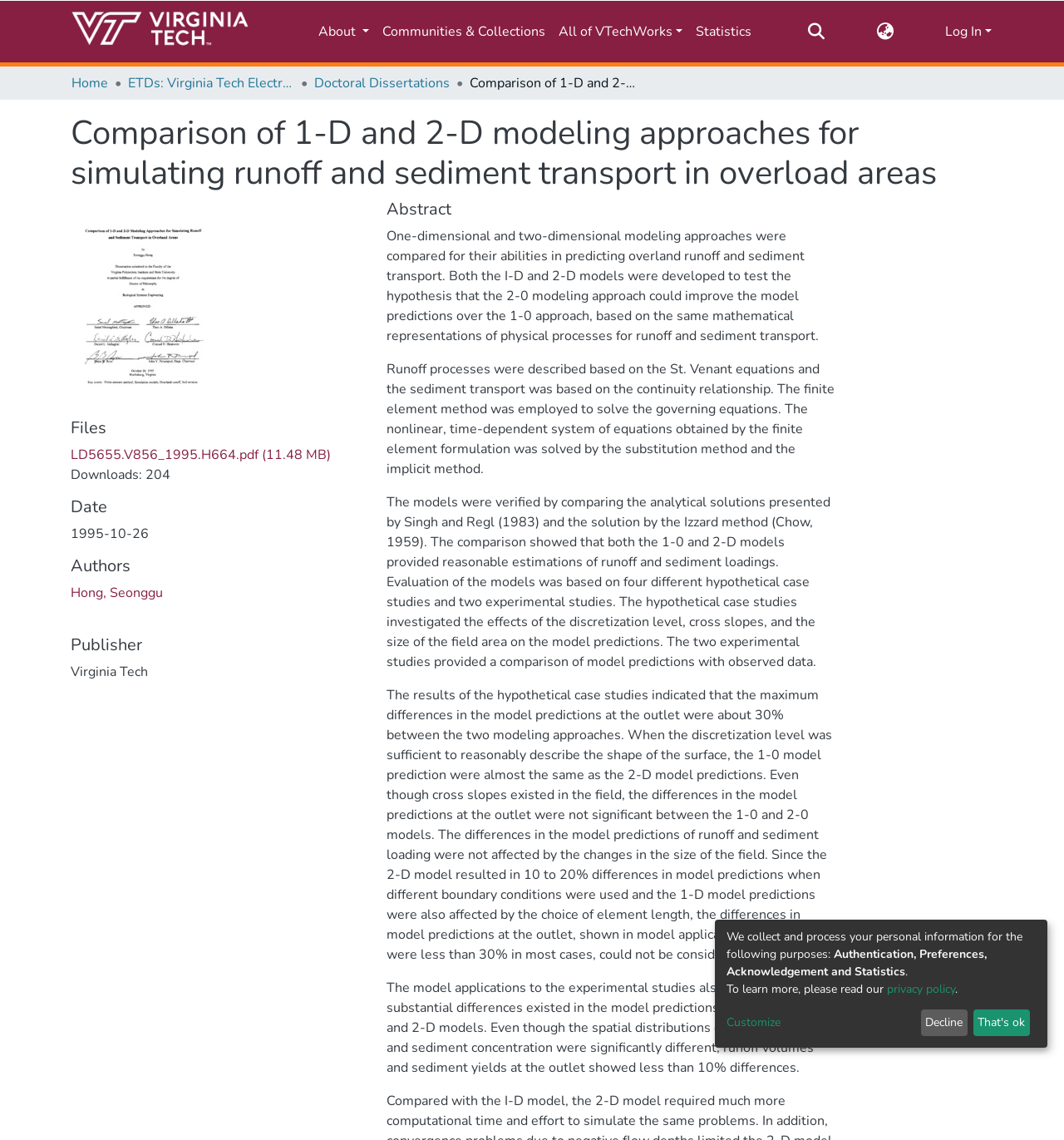Please locate the bounding box coordinates of the element that should be clicked to complete the given instruction: "Switch language".

[0.822, 0.019, 0.842, 0.036]